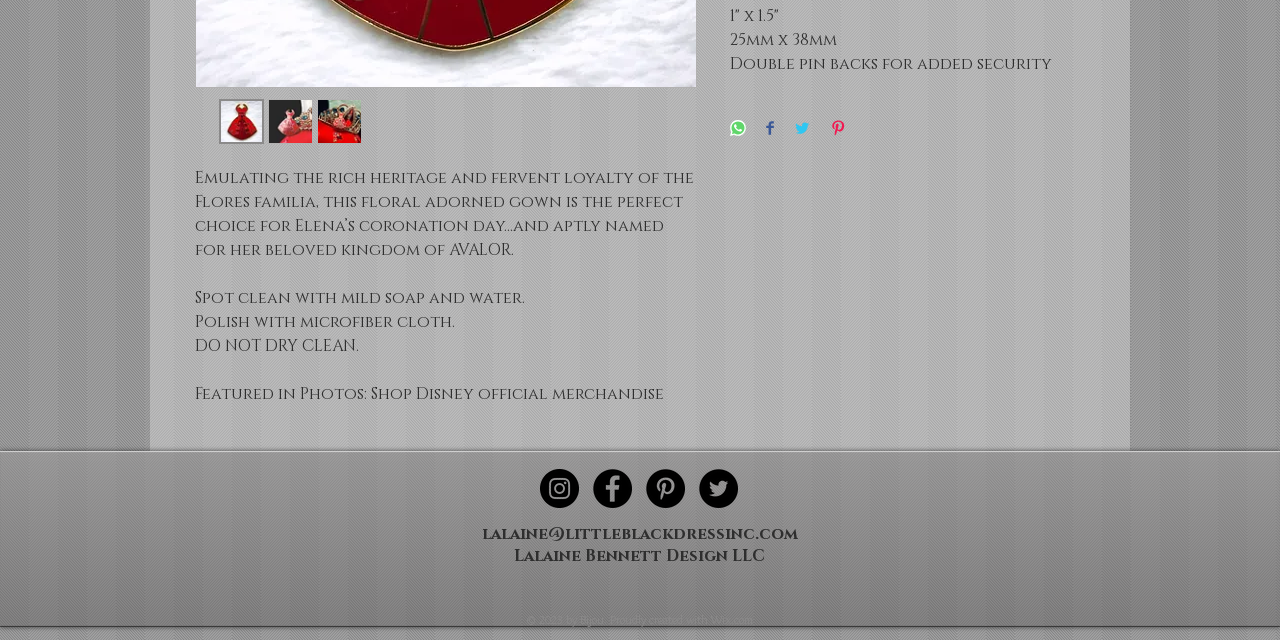Based on the description "aria-label="Pinterest - Black Circle"", find the bounding box of the specified UI element.

[0.422, 0.733, 0.452, 0.794]